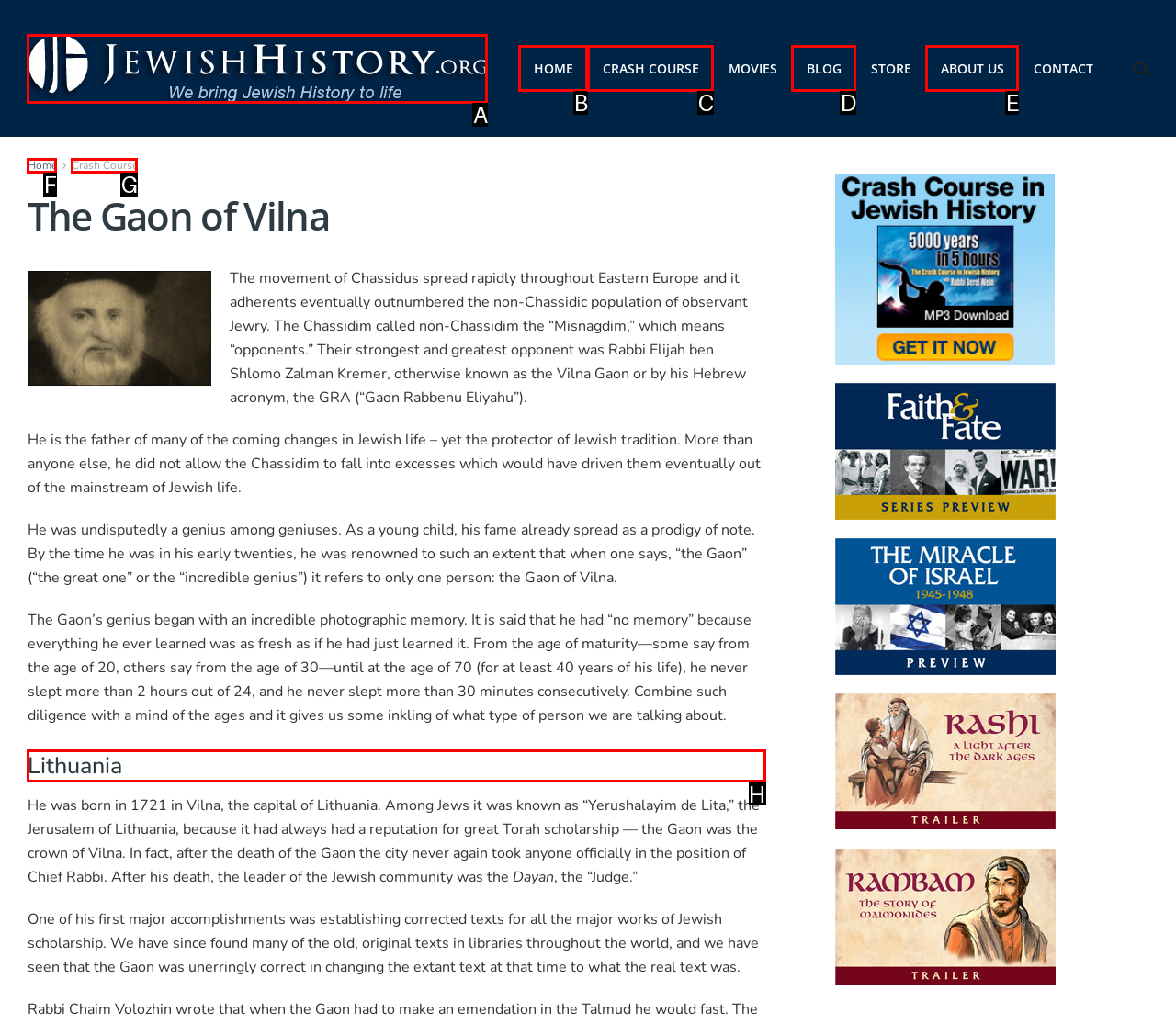Select the option I need to click to accomplish this task: Learn about Lithuania
Provide the letter of the selected choice from the given options.

H